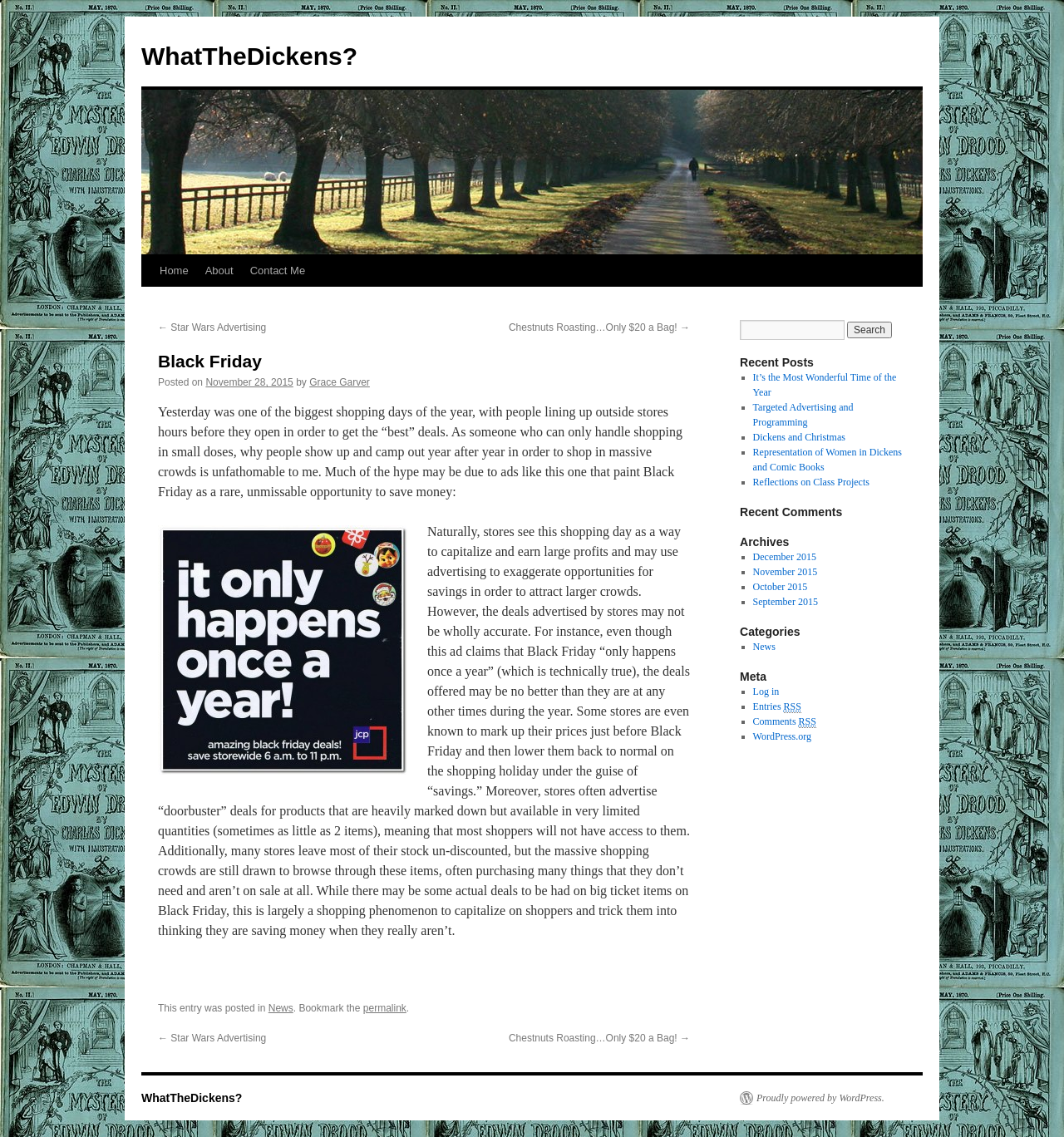What is the purpose of the search box?
Look at the image and construct a detailed response to the question.

I inferred the purpose of the search box by its location and the presence of a 'Search' button next to a text box, which is a common design pattern for search functionality.